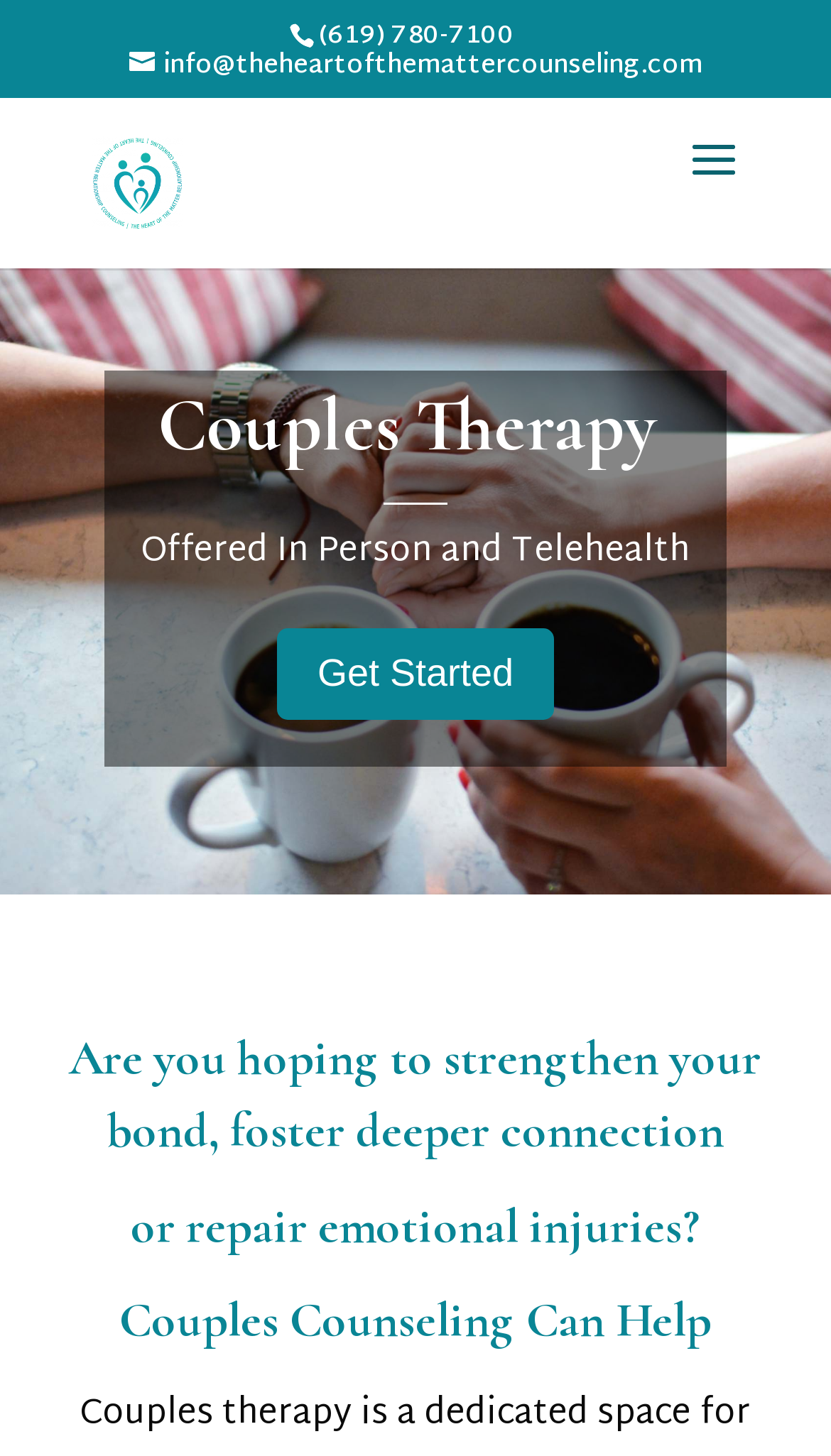What is the email address for contact?
Please provide a comprehensive answer based on the details in the screenshot.

I found the email address by looking at the link element with the text 'info@theheartofthemattercounseling.com' which is located at the top of the page.